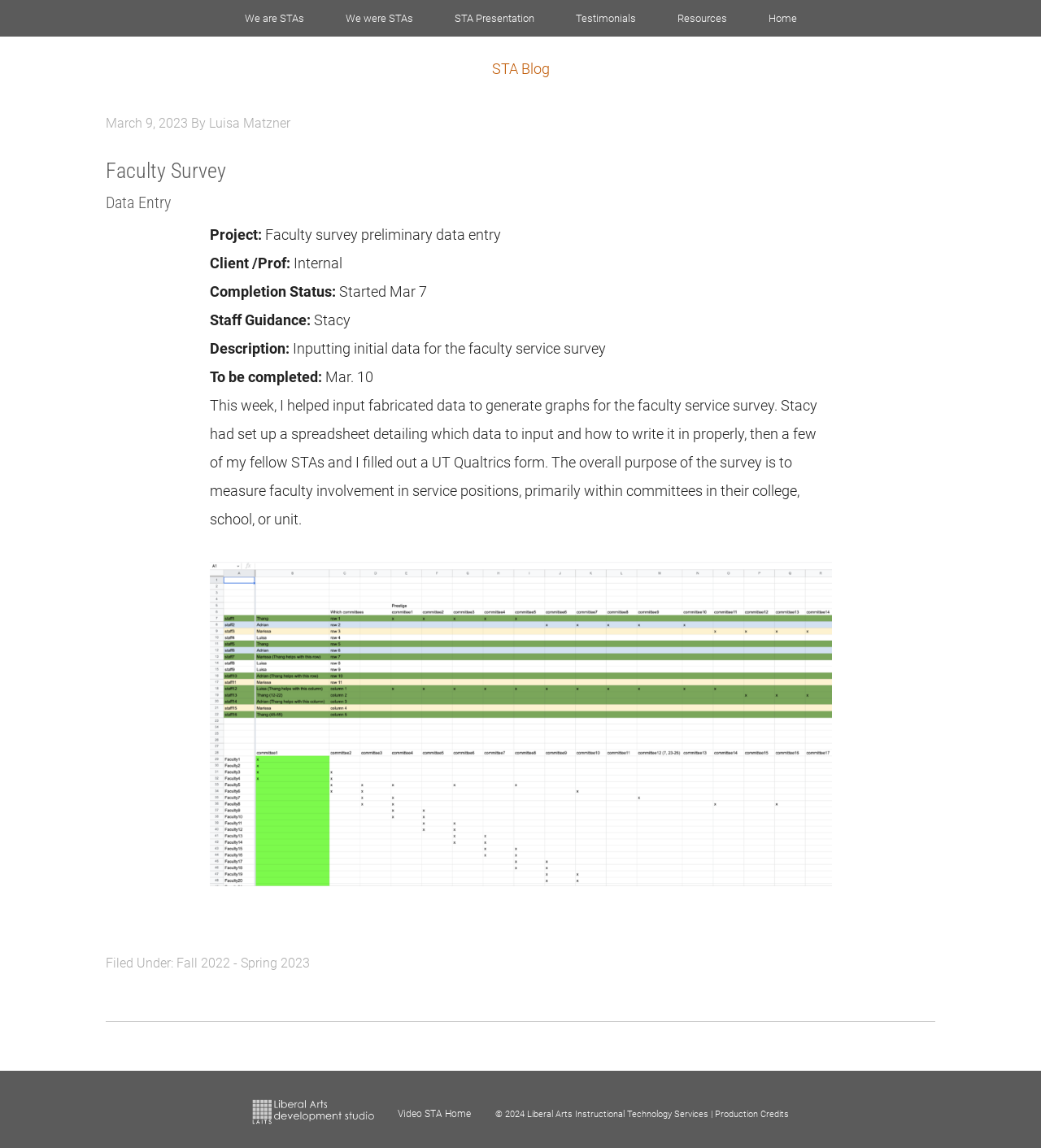Select the bounding box coordinates of the element I need to click to carry out the following instruction: "Check the Production Credits".

[0.687, 0.966, 0.758, 0.976]